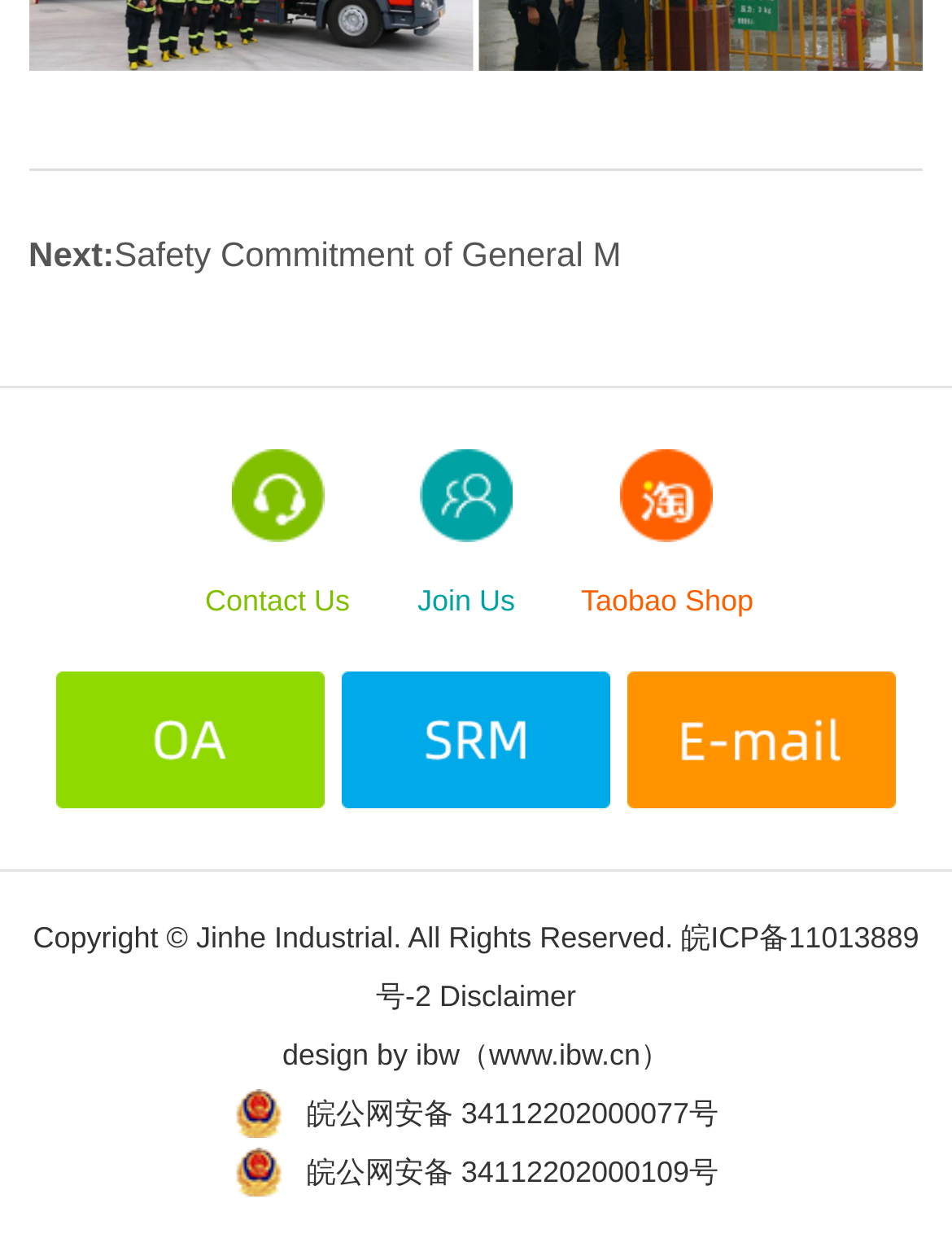Determine the bounding box for the HTML element described here: "Safety Commitment of General M". The coordinates should be given as [left, top, right, bottom] with each number being a float between 0 and 1.

[0.12, 0.19, 0.652, 0.222]